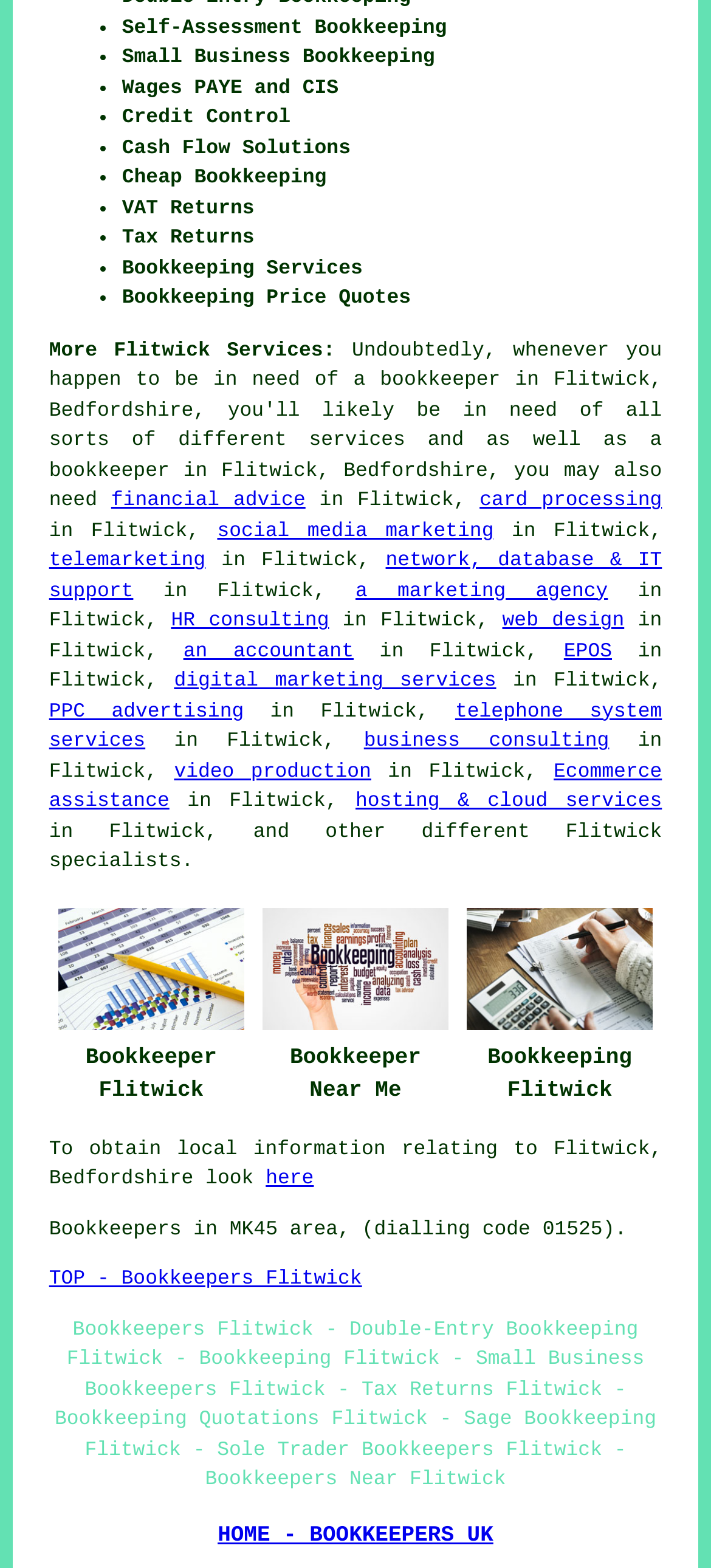Given the description card processing, predict the bounding box coordinates of the UI element. Ensure the coordinates are in the format (top-left x, top-left y, bottom-right x, bottom-right y) and all values are between 0 and 1.

[0.674, 0.313, 0.931, 0.327]